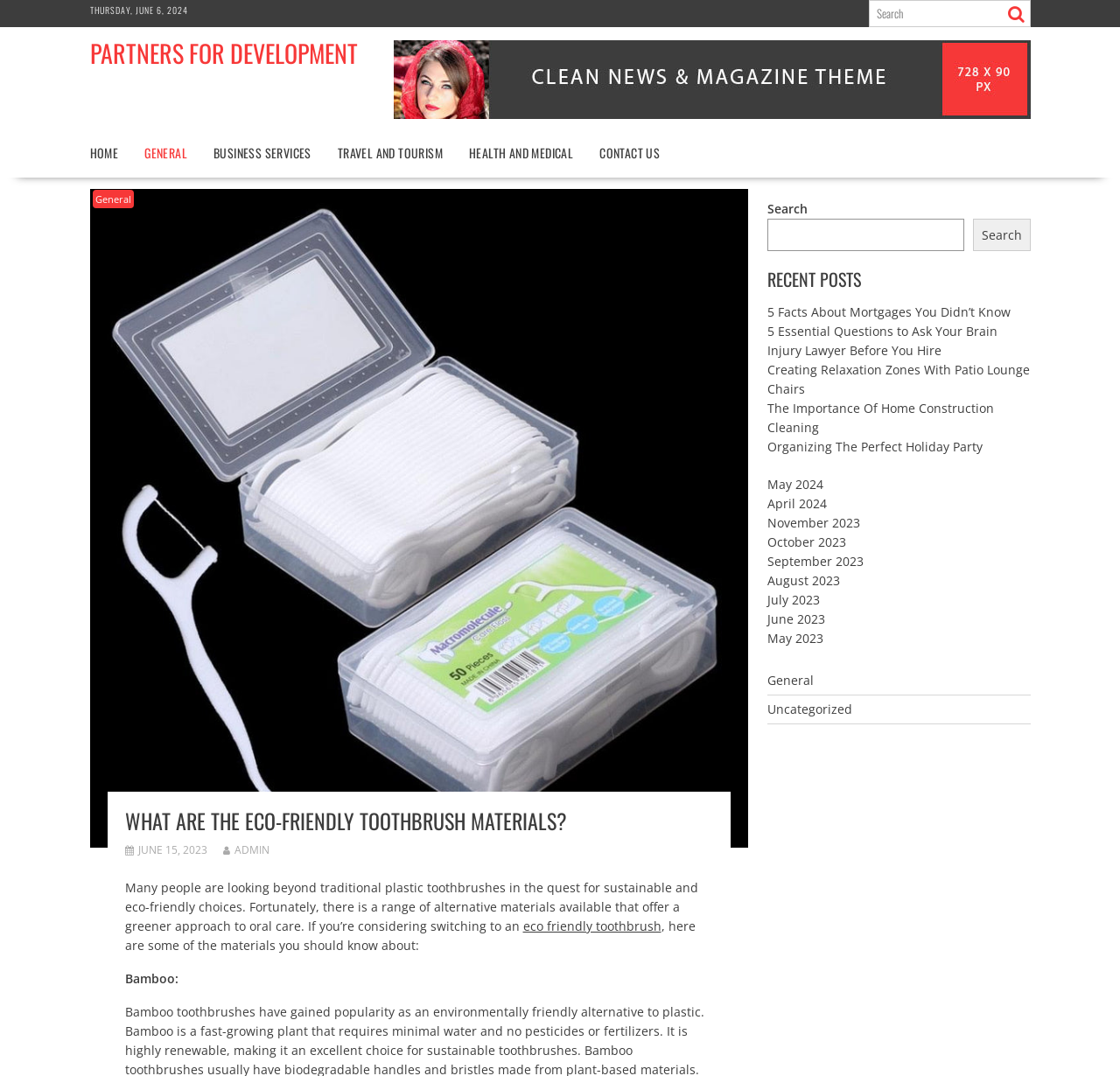Answer the question in a single word or phrase:
What is the purpose of the search box at the top right corner?

To search the website